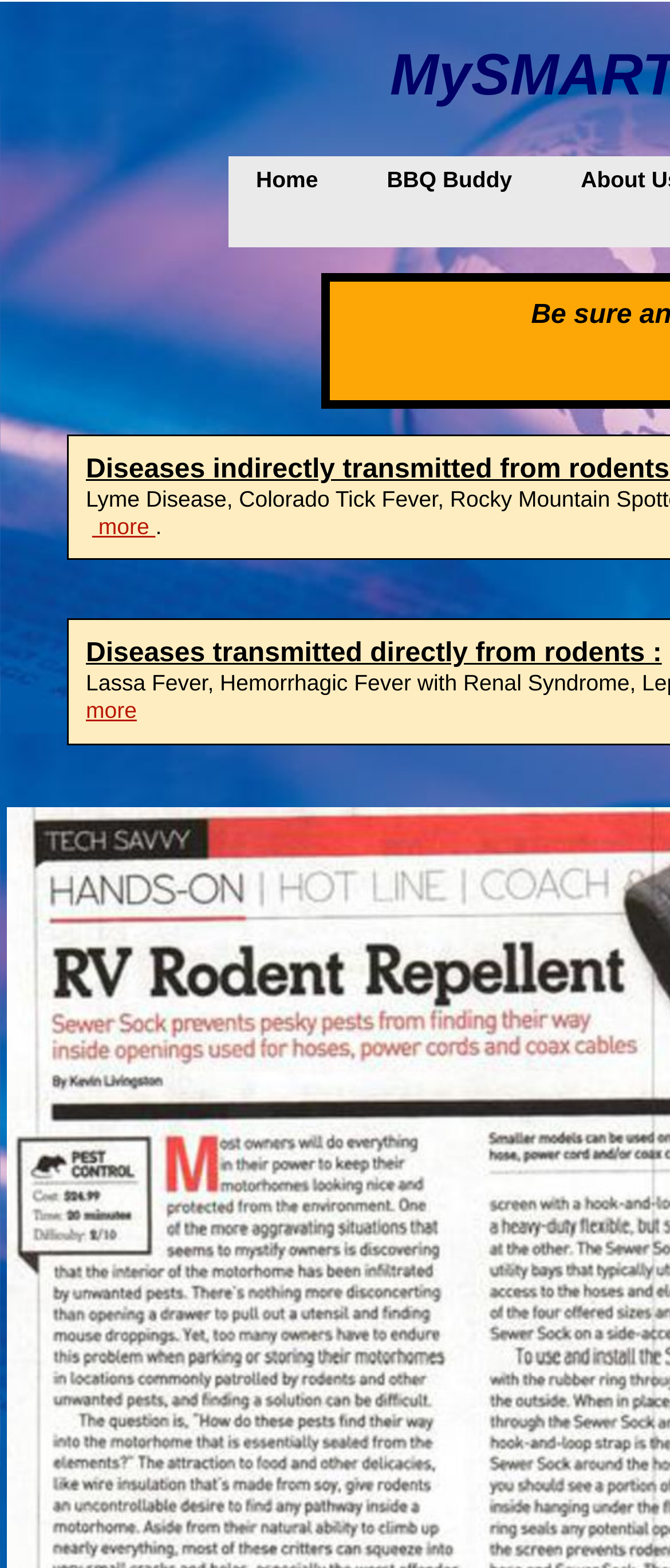How many 'more' links are there on the webpage?
Using the image, provide a detailed and thorough answer to the question.

There are two 'more' links on the webpage because there are two link elements with the text 'more' and ' more ' with bounding box coordinates [0.128, 0.445, 0.204, 0.461] and [0.138, 0.327, 0.232, 0.344] respectively.